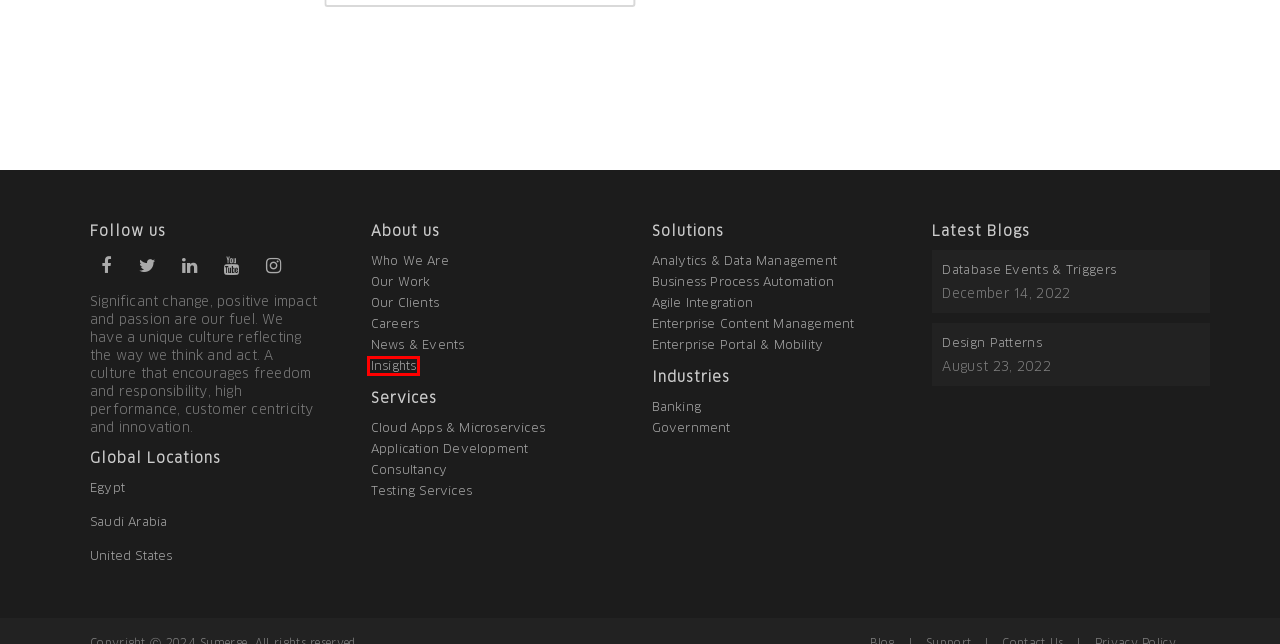Given a screenshot of a webpage with a red bounding box around a UI element, please identify the most appropriate webpage description that matches the new webpage after you click on the element. Here are the candidates:
A. Digital Customer Experience | Improve User Experience
B. Our Customer Stories | Sumerge
C. Enterprise Content Management | Content Analytics | Sumerge
D. Insights | Microservices & Cloud Resources | Sumerge
E. IBM Business Automation Workflow Enterprise | Sumerge
F. Enterprise Consultancy Services | IT Consulting Company
G. Digital Government Transformation | Sumerge
H. Design Patterns | Sumerge

D